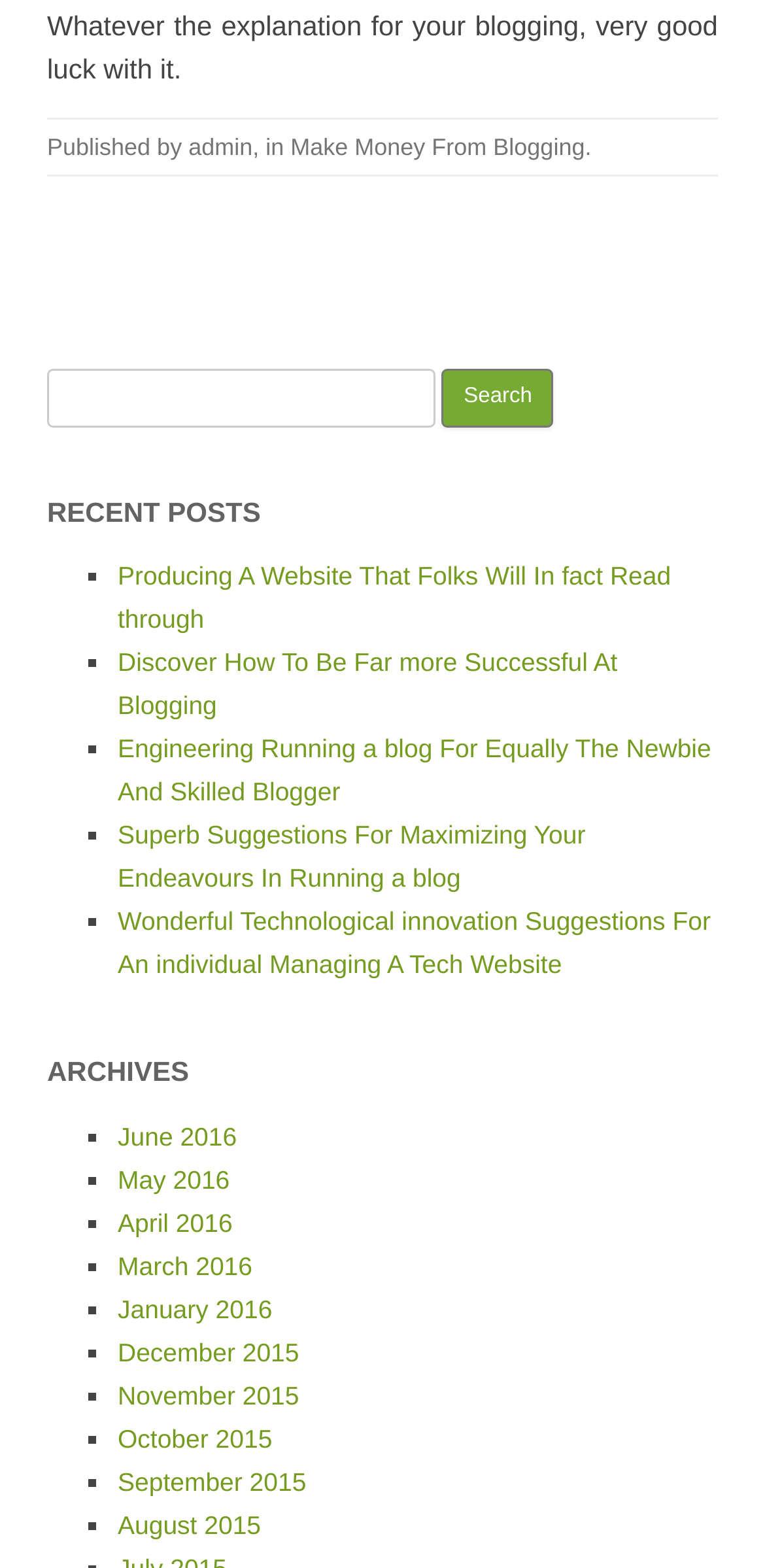What is the title of the second recent post?
Offer a detailed and full explanation in response to the question.

The second recent post is listed under the 'RECENT POSTS' section, and its title is 'Discover How To Be Far more Successful At Blogging'.